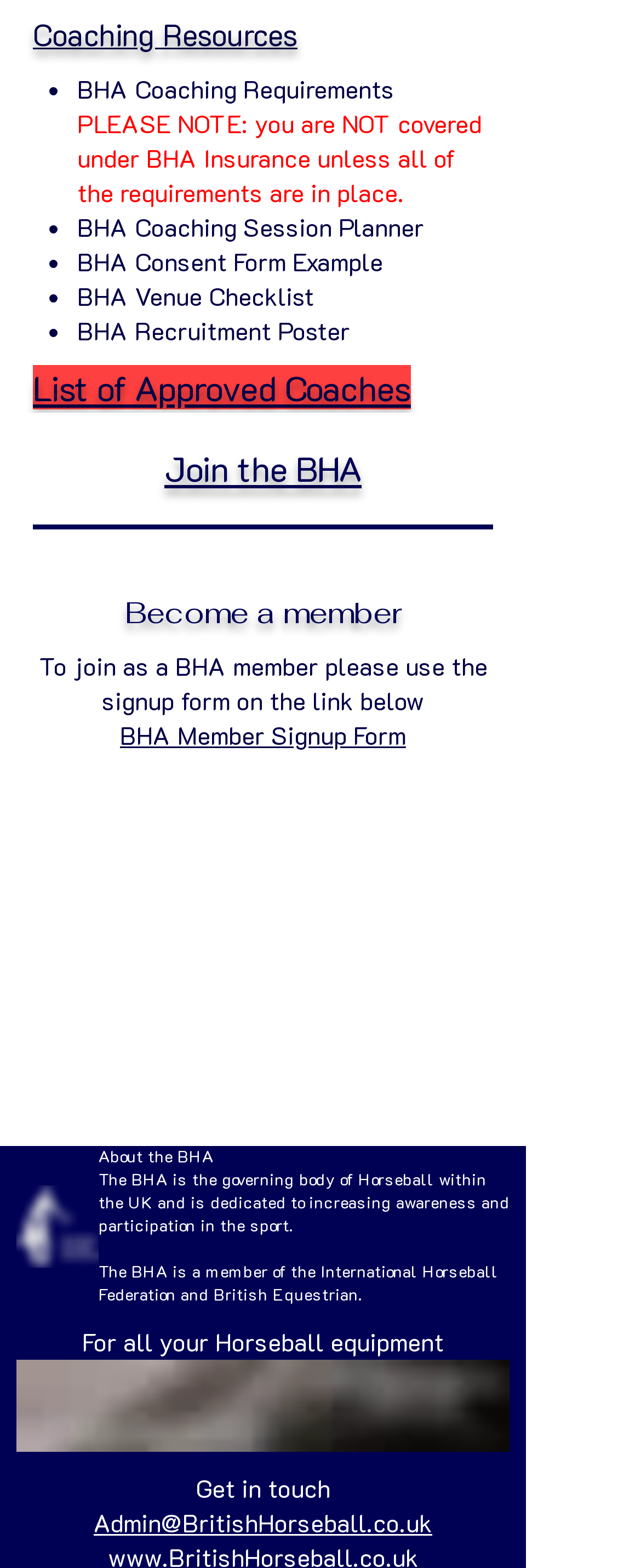Provide a short answer using a single word or phrase for the following question: 
How many headings are there on the webpage?

4